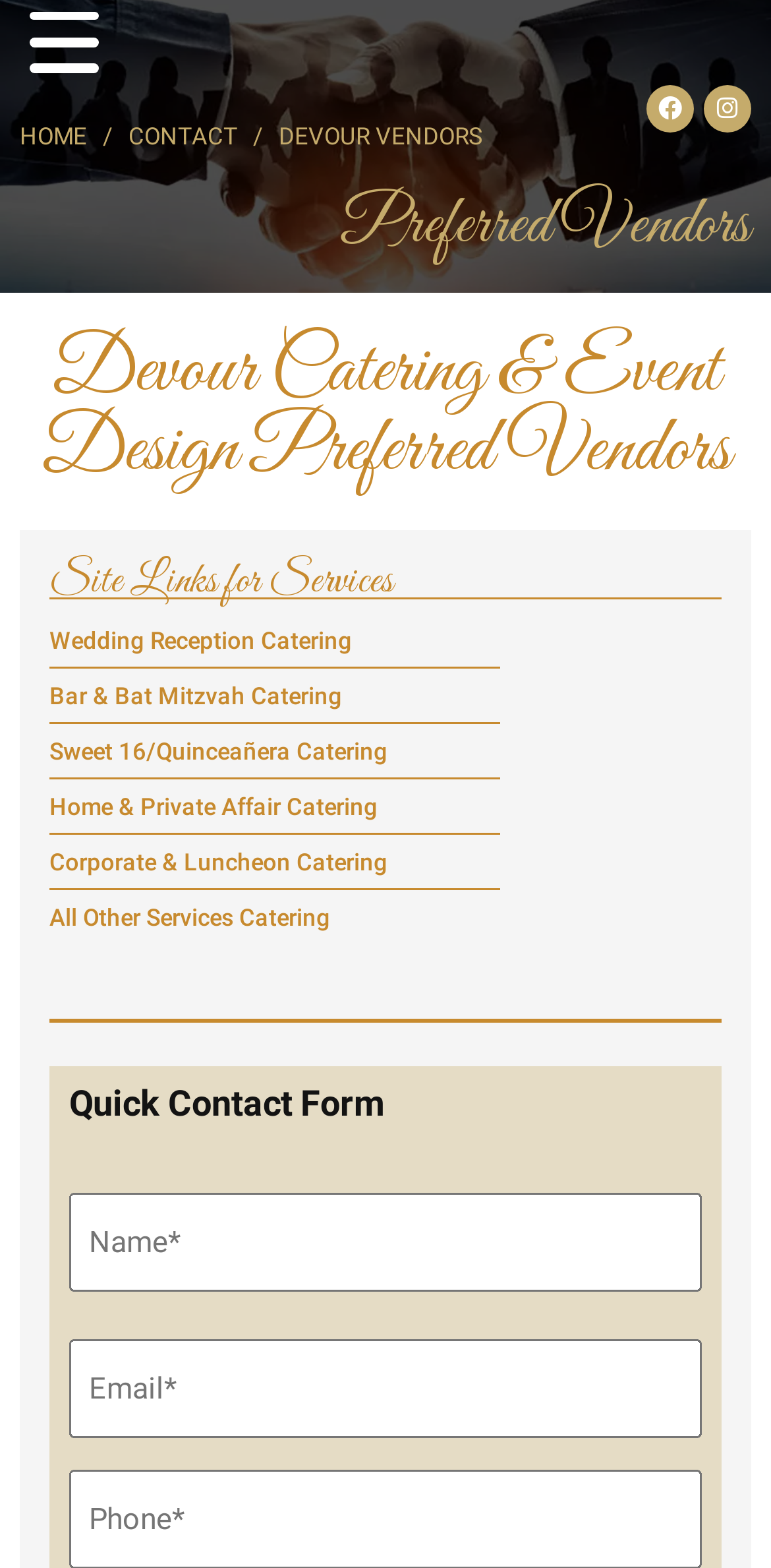Provide a short, one-word or phrase answer to the question below:
What type of services does the company offer?

Catering services